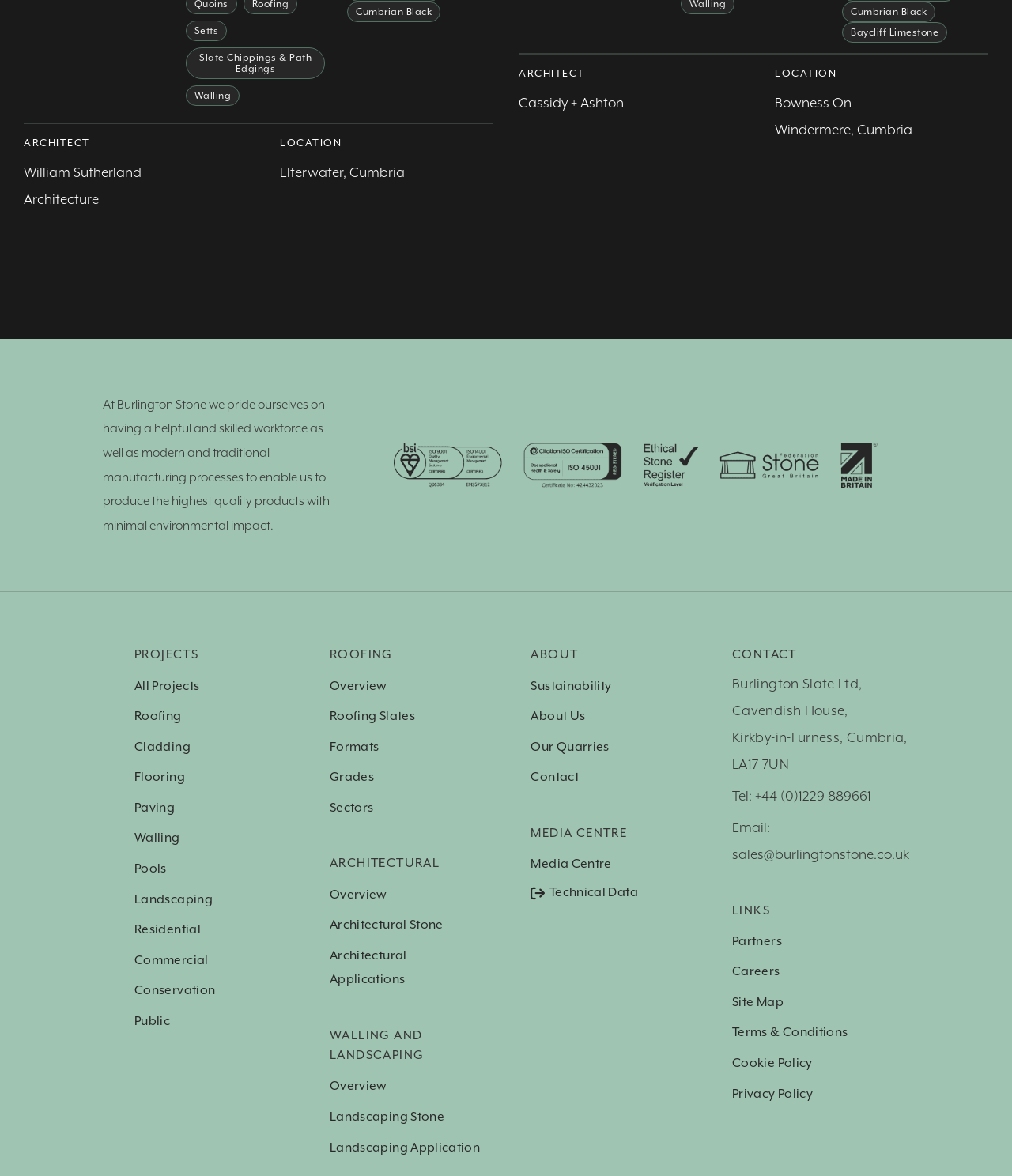Find the bounding box coordinates of the clickable region needed to perform the following instruction: "Learn about 'Sustainability'". The coordinates should be provided as four float numbers between 0 and 1, i.e., [left, top, right, bottom].

[0.525, 0.573, 0.604, 0.594]